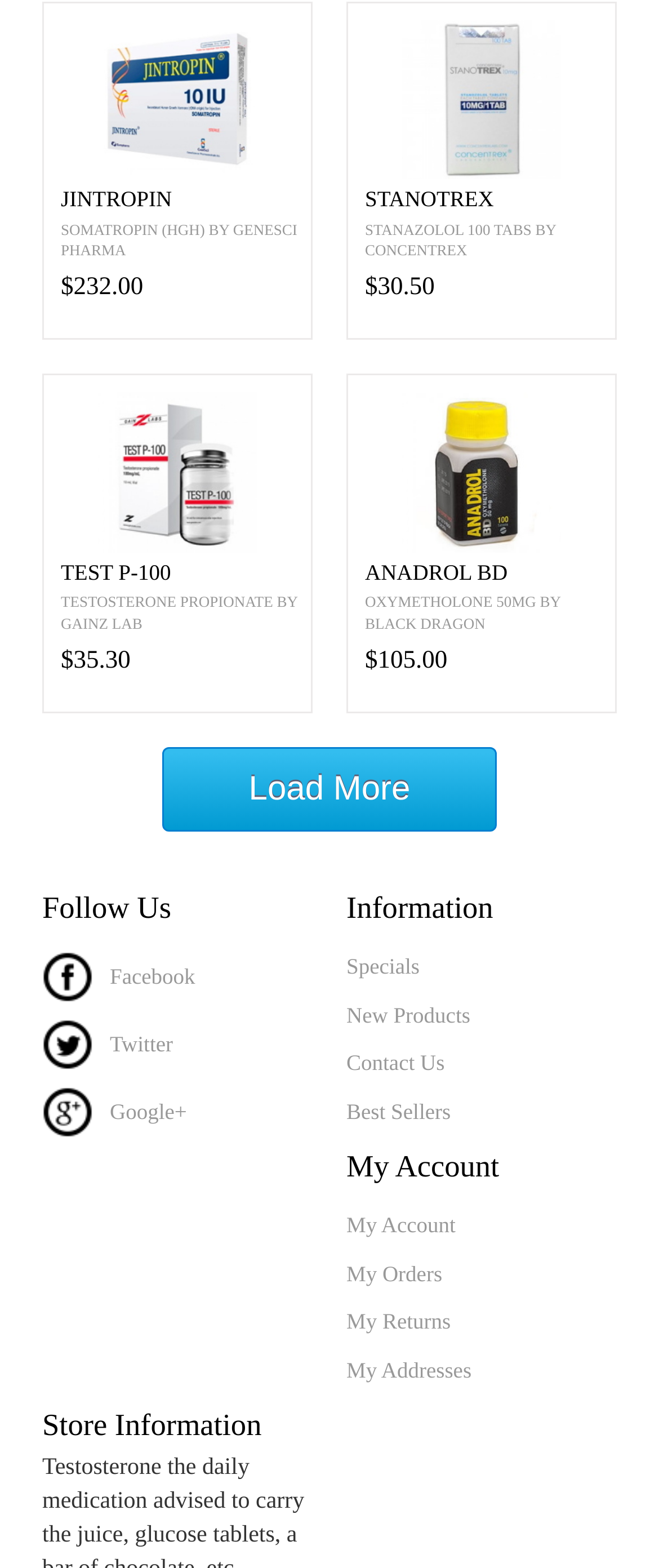What is the brand of Anadrol BD?
Refer to the image and respond with a one-word or short-phrase answer.

Black Dragon